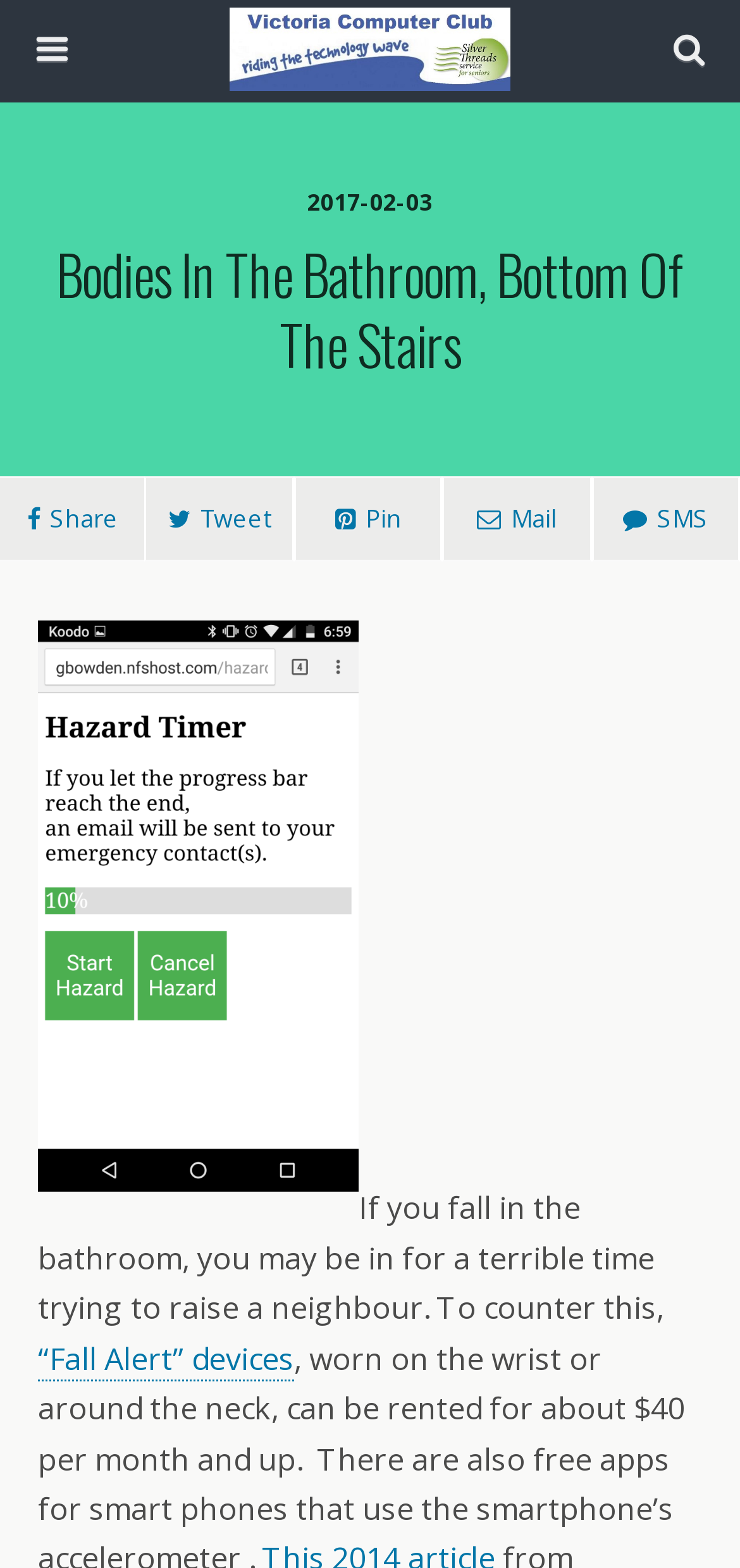Answer the question with a single word or phrase: 
What is the position of the search button?

Right side